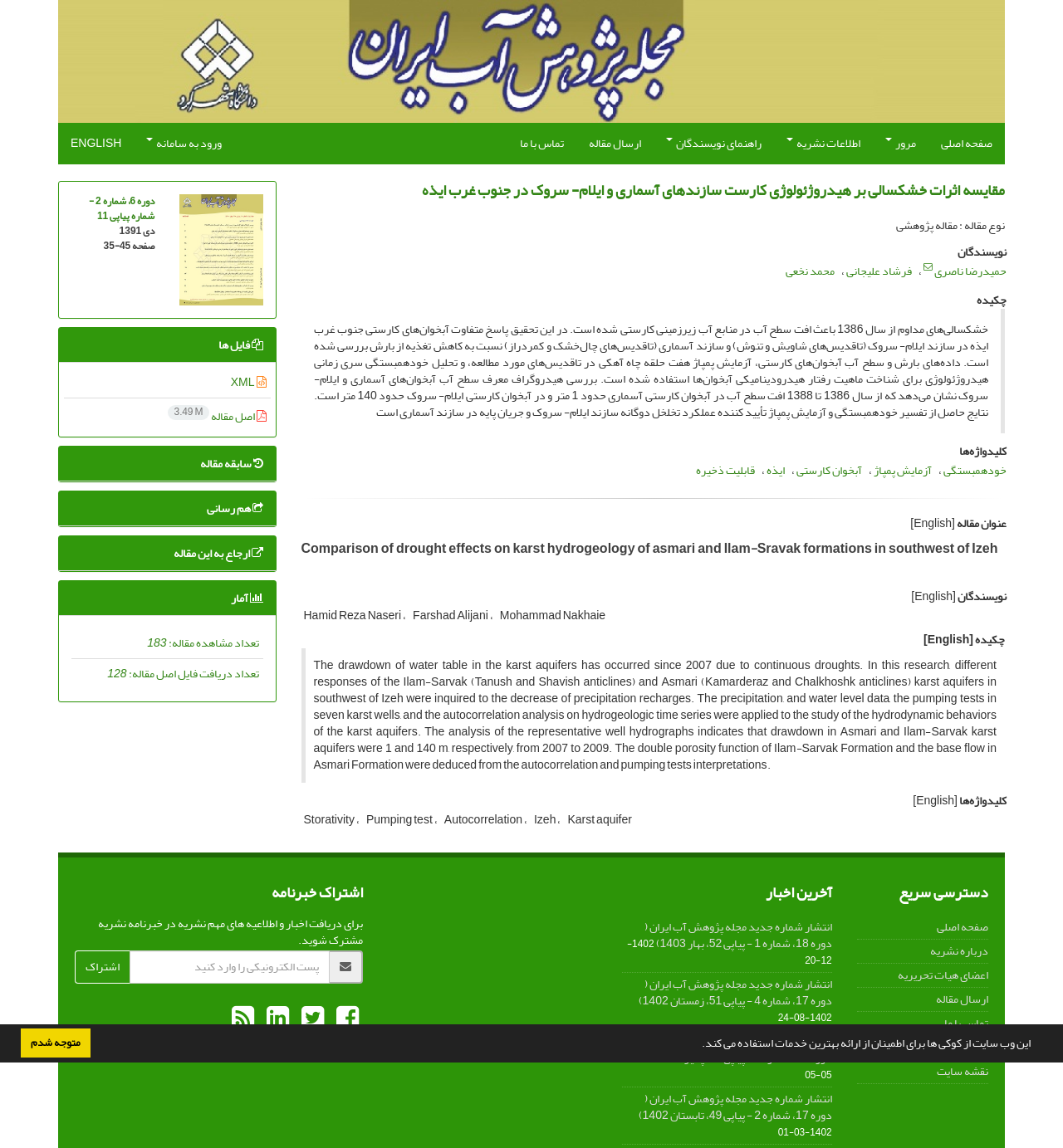Please specify the bounding box coordinates of the element that should be clicked to execute the given instruction: 'contact us'. Ensure the coordinates are four float numbers between 0 and 1, expressed as [left, top, right, bottom].

[0.477, 0.107, 0.542, 0.143]